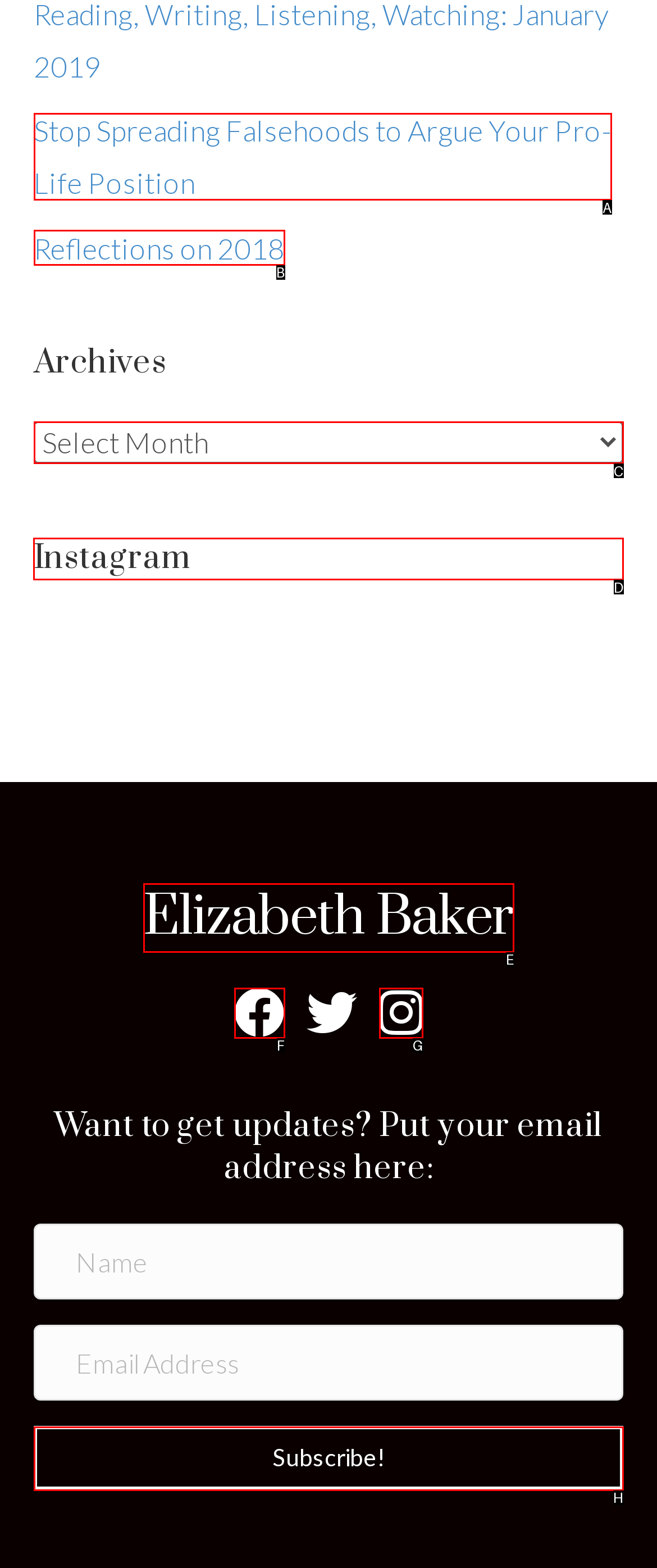Select the letter of the element you need to click to complete this task: Click the 'Instagram' link
Answer using the letter from the specified choices.

D